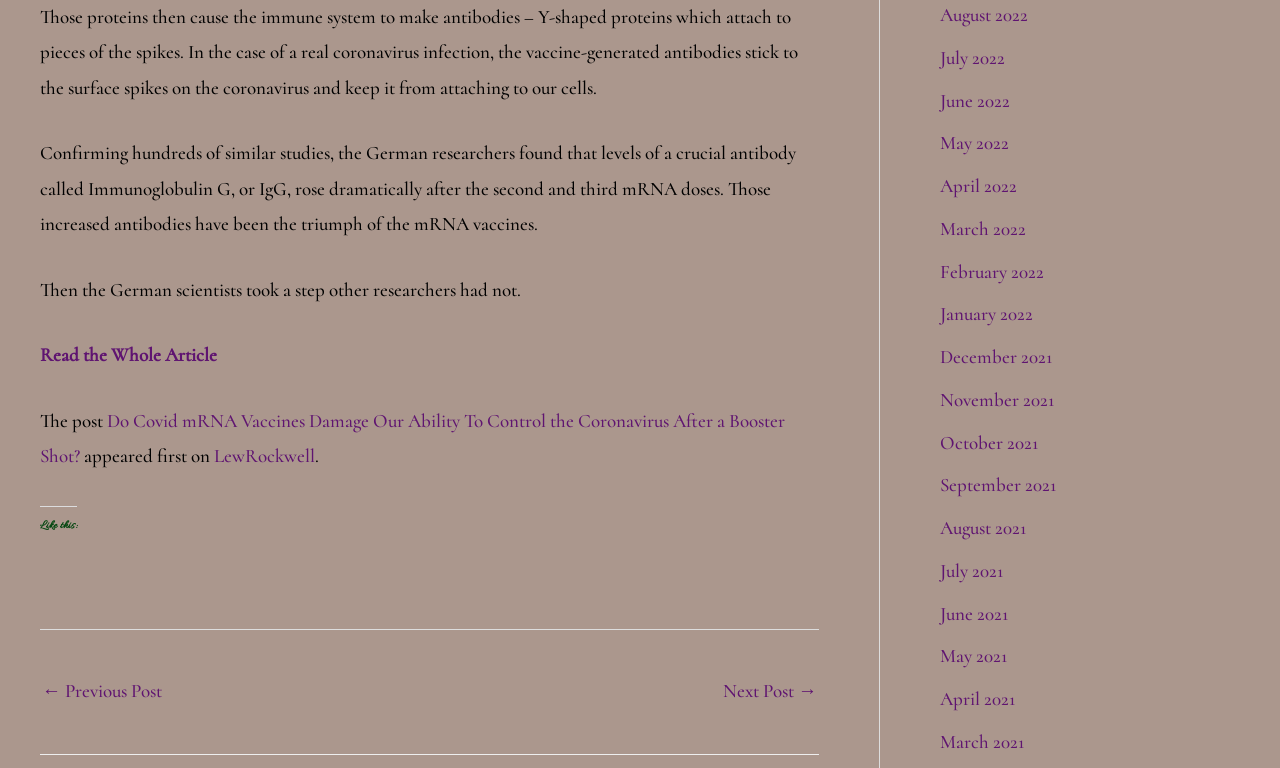Identify the bounding box coordinates of the specific part of the webpage to click to complete this instruction: "View posts from August 2022".

[0.734, 0.004, 0.803, 0.034]